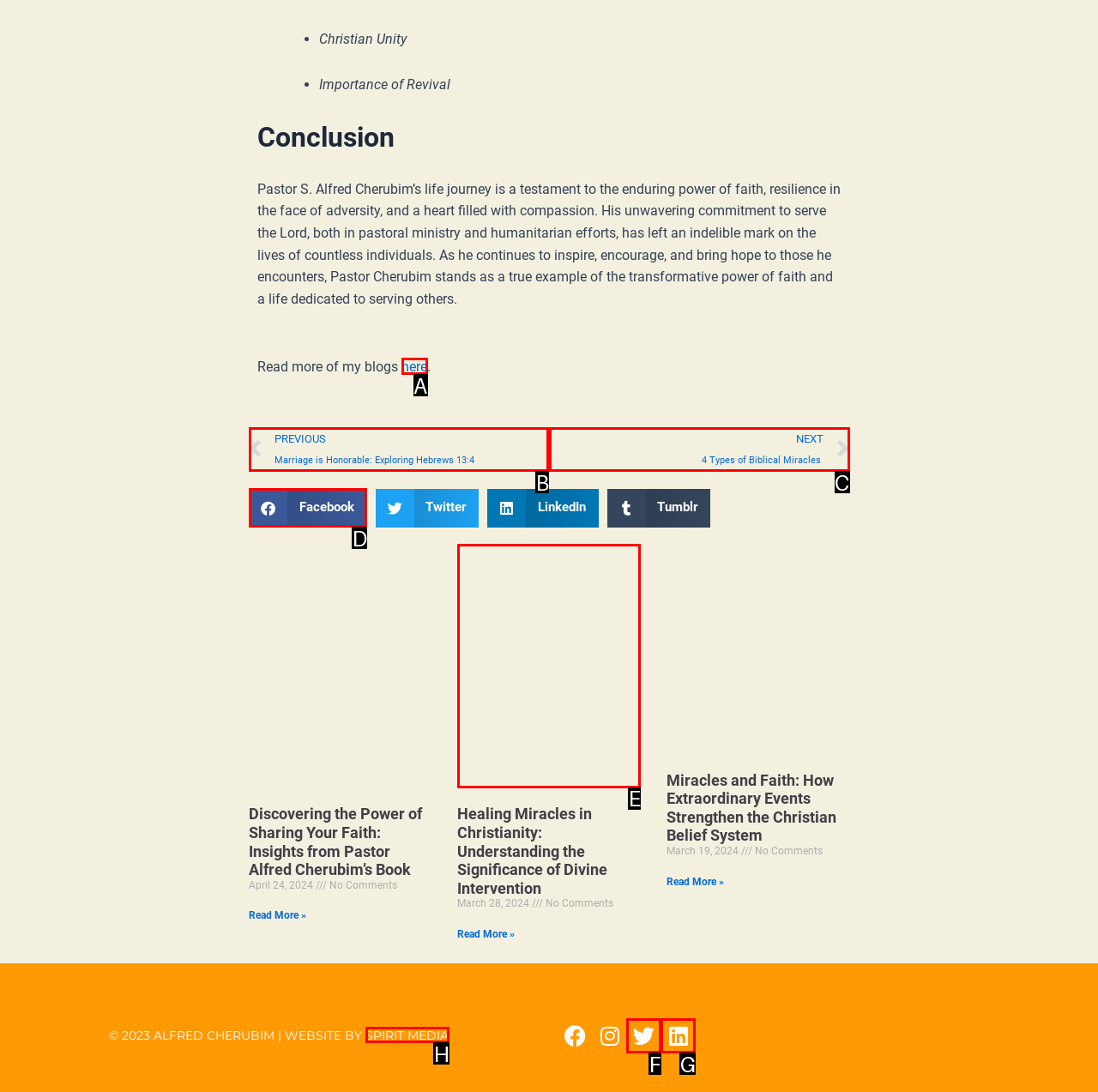Select the appropriate HTML element that needs to be clicked to execute the following task: Visit SPIRIT MEDIA website. Respond with the letter of the option.

H